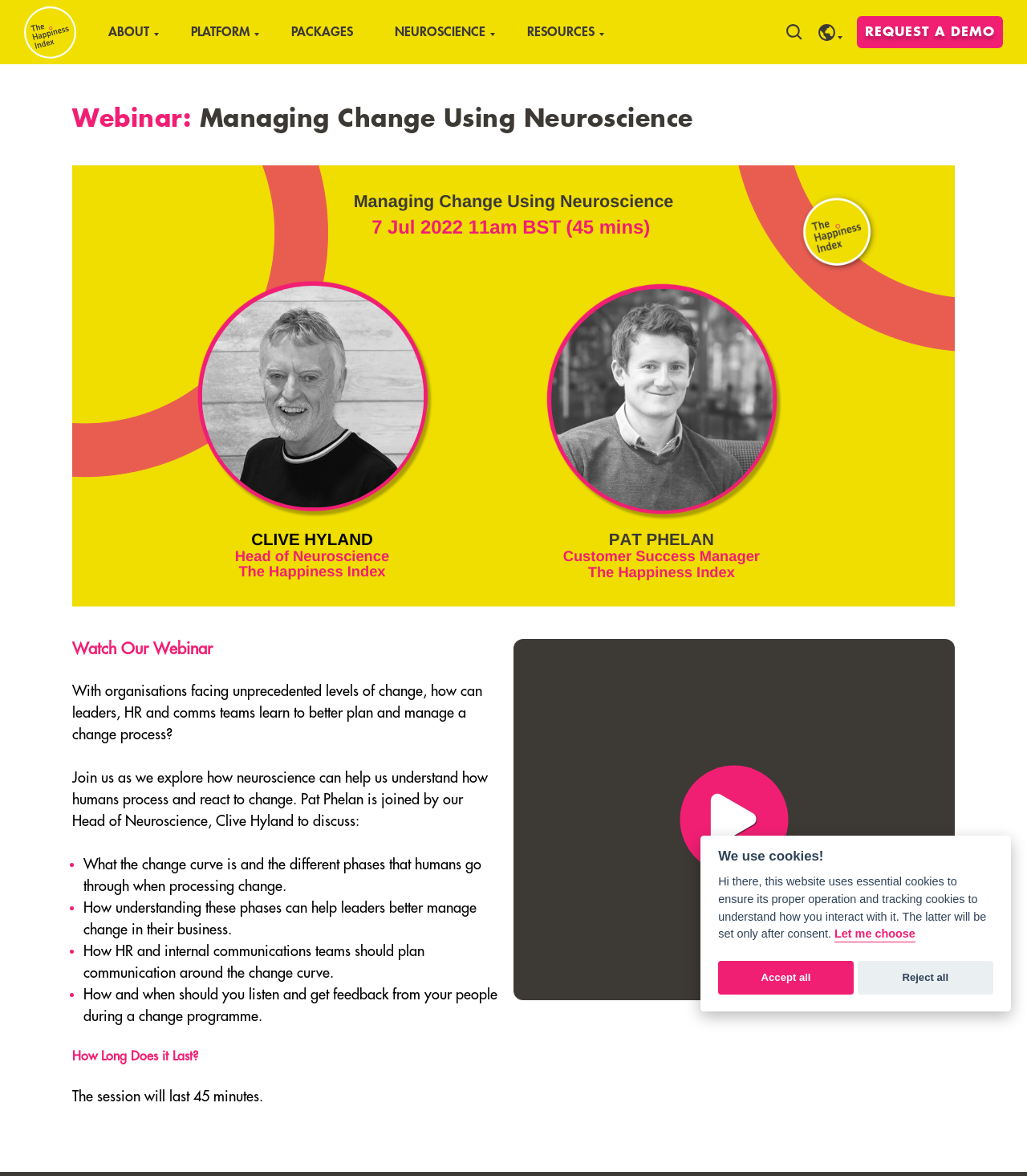From the details in the image, provide a thorough response to the question: What is the purpose of the webinar?

The purpose of the webinar can be determined by looking at the surrounding text, which suggests that the webinar is about exploring how neuroscience can help us understand how humans process and react to change, and how this understanding can be used to better manage change in business.